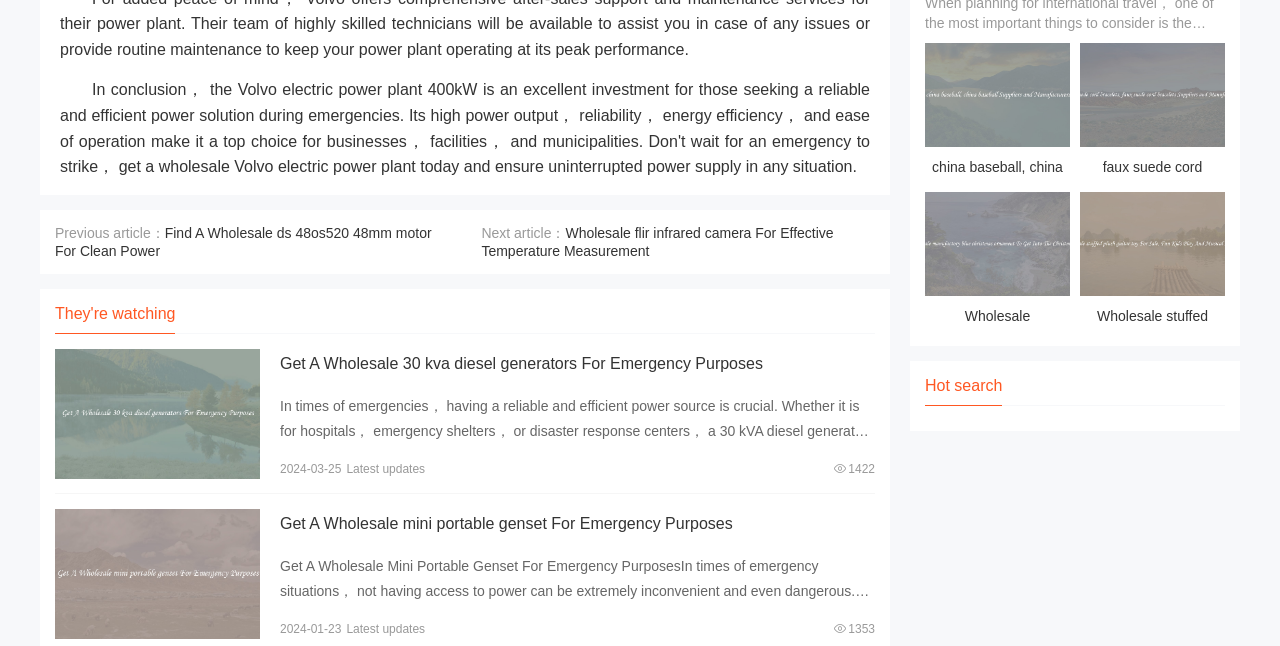What is the purpose of the images on the webpage?
Carefully analyze the image and provide a thorough answer to the question.

The images on the webpage are used to visually showcase the products listed, providing users with a quick glance at the product's appearance and features, and likely helping them to make informed purchasing decisions.